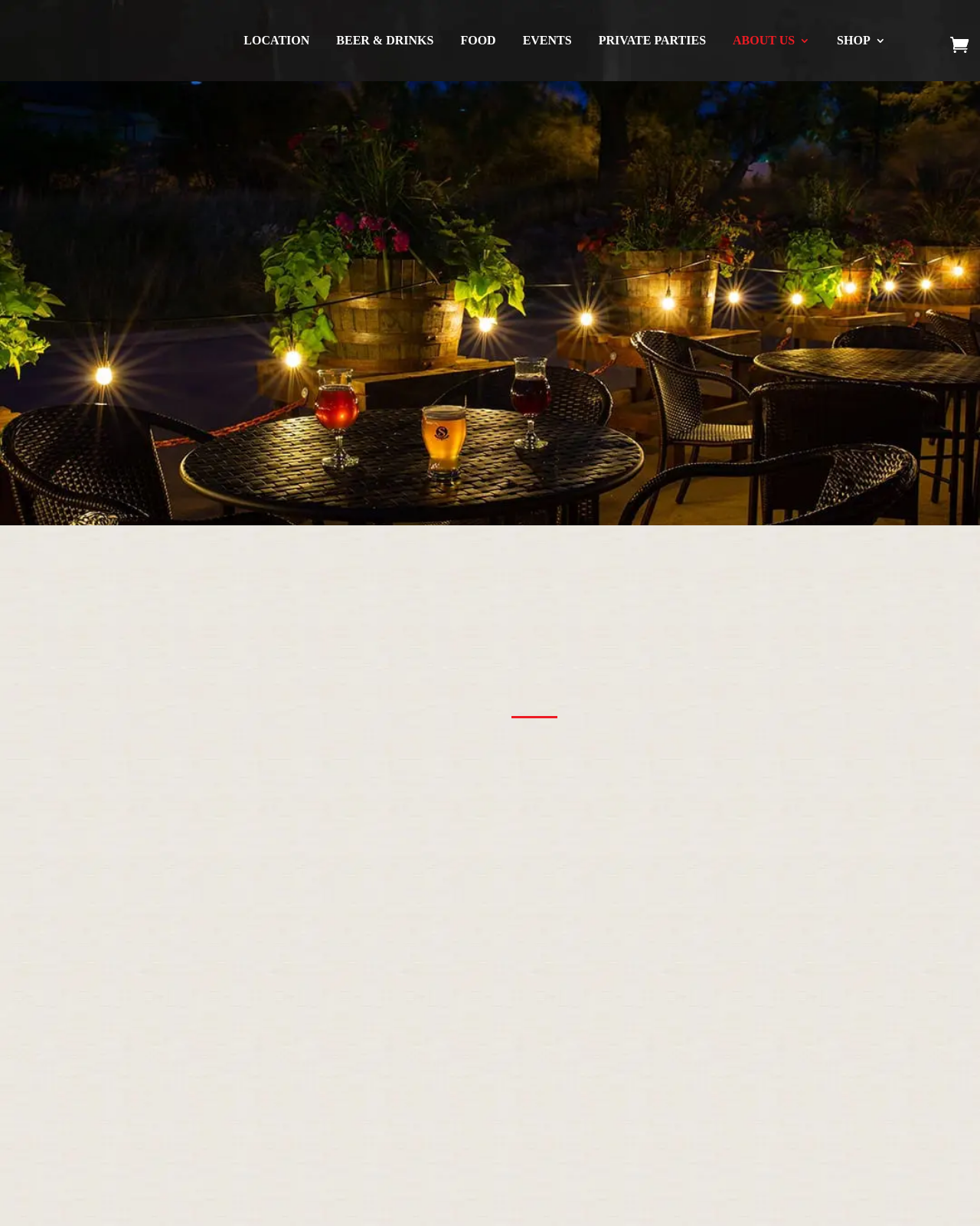Given the element description "Shop" in the screenshot, predict the bounding box coordinates of that UI element.

[0.854, 0.028, 0.904, 0.057]